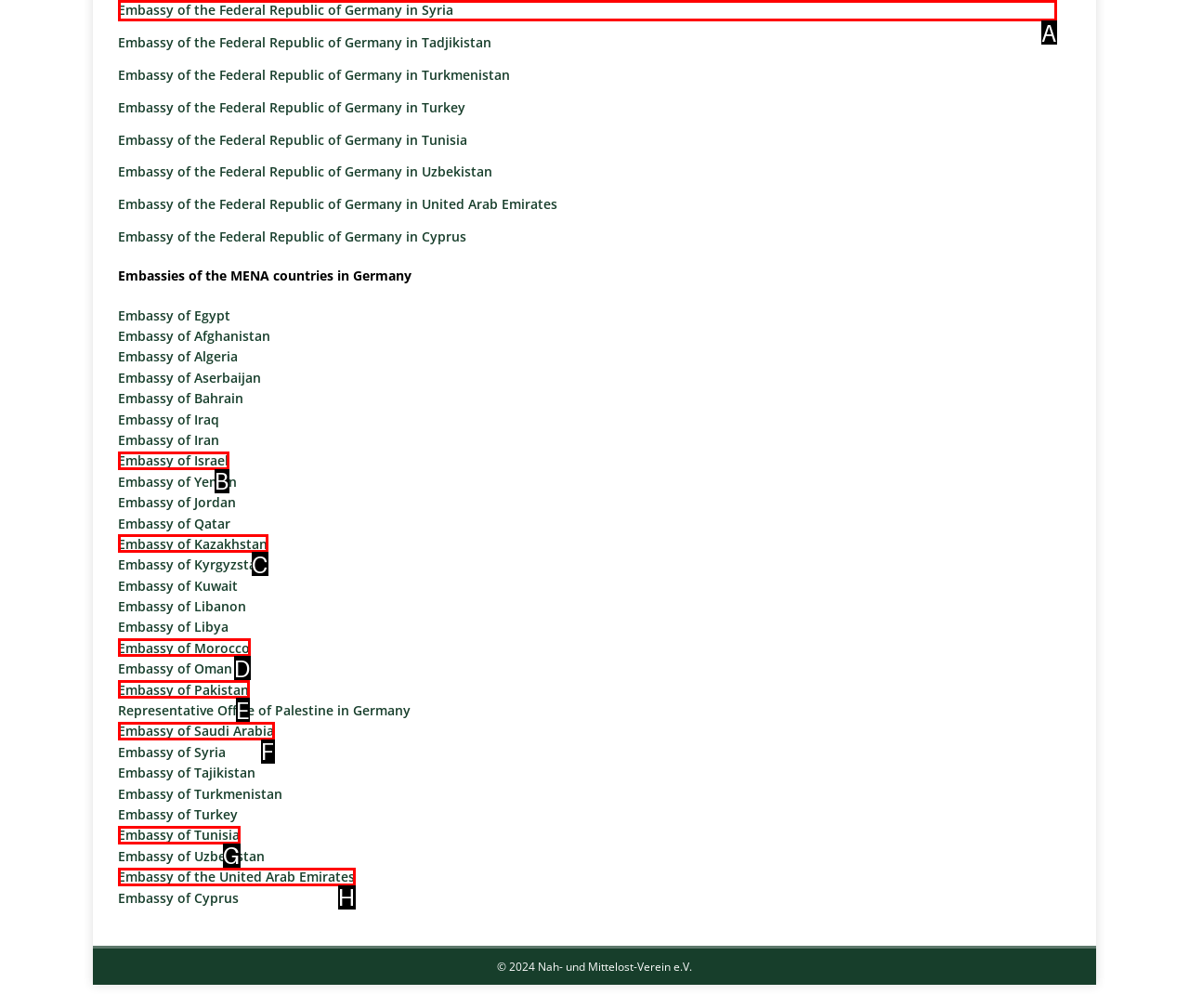Which option aligns with the description: Embassy of Pakistan? Respond by selecting the correct letter.

E